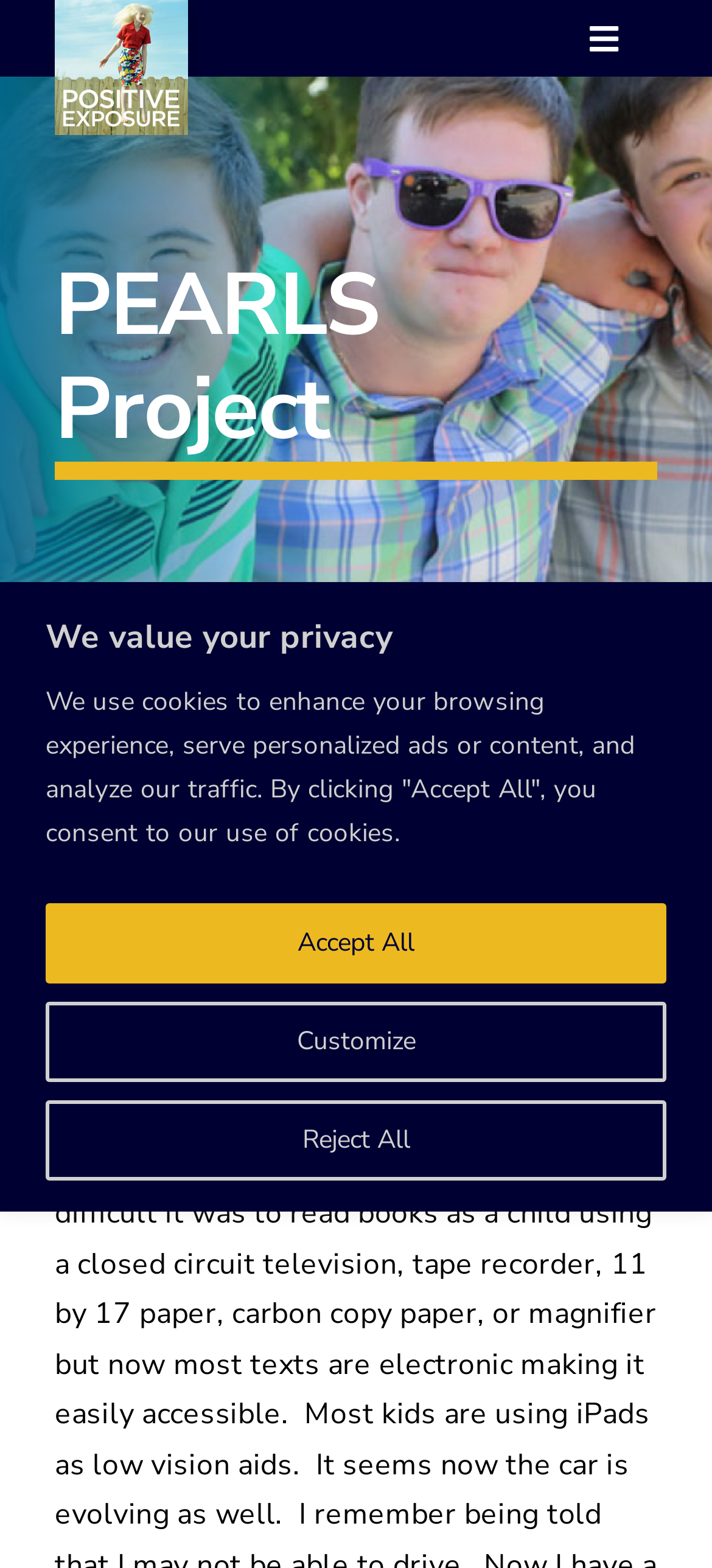What is the name of the project?
Look at the image and respond with a single word or a short phrase.

PEARLS Project